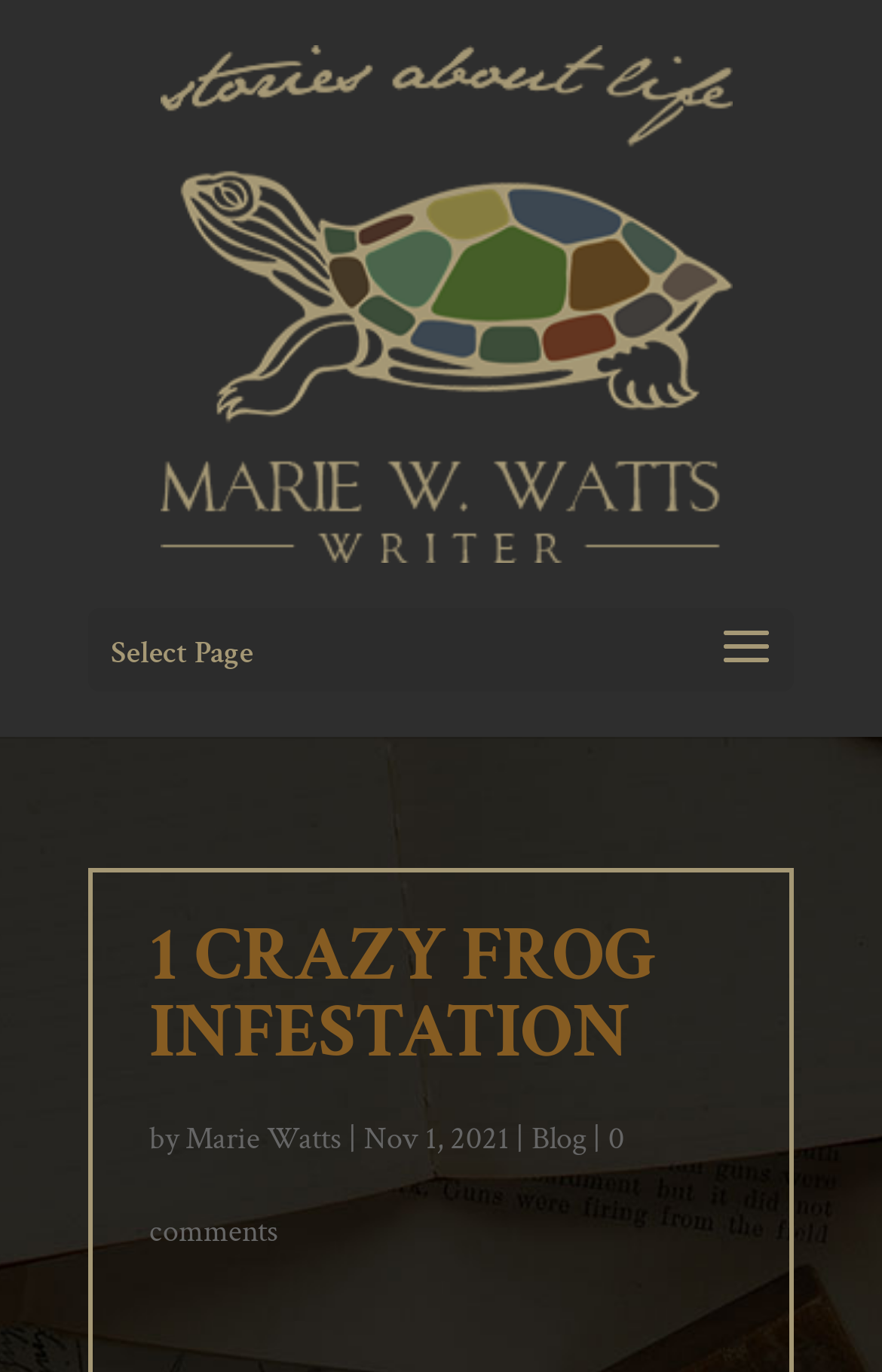Identify the bounding box coordinates of the clickable section necessary to follow the following instruction: "Follow on Twitter". The coordinates should be presented as four float numbers from 0 to 1, i.e., [left, top, right, bottom].

[0.859, 0.855, 0.962, 0.921]